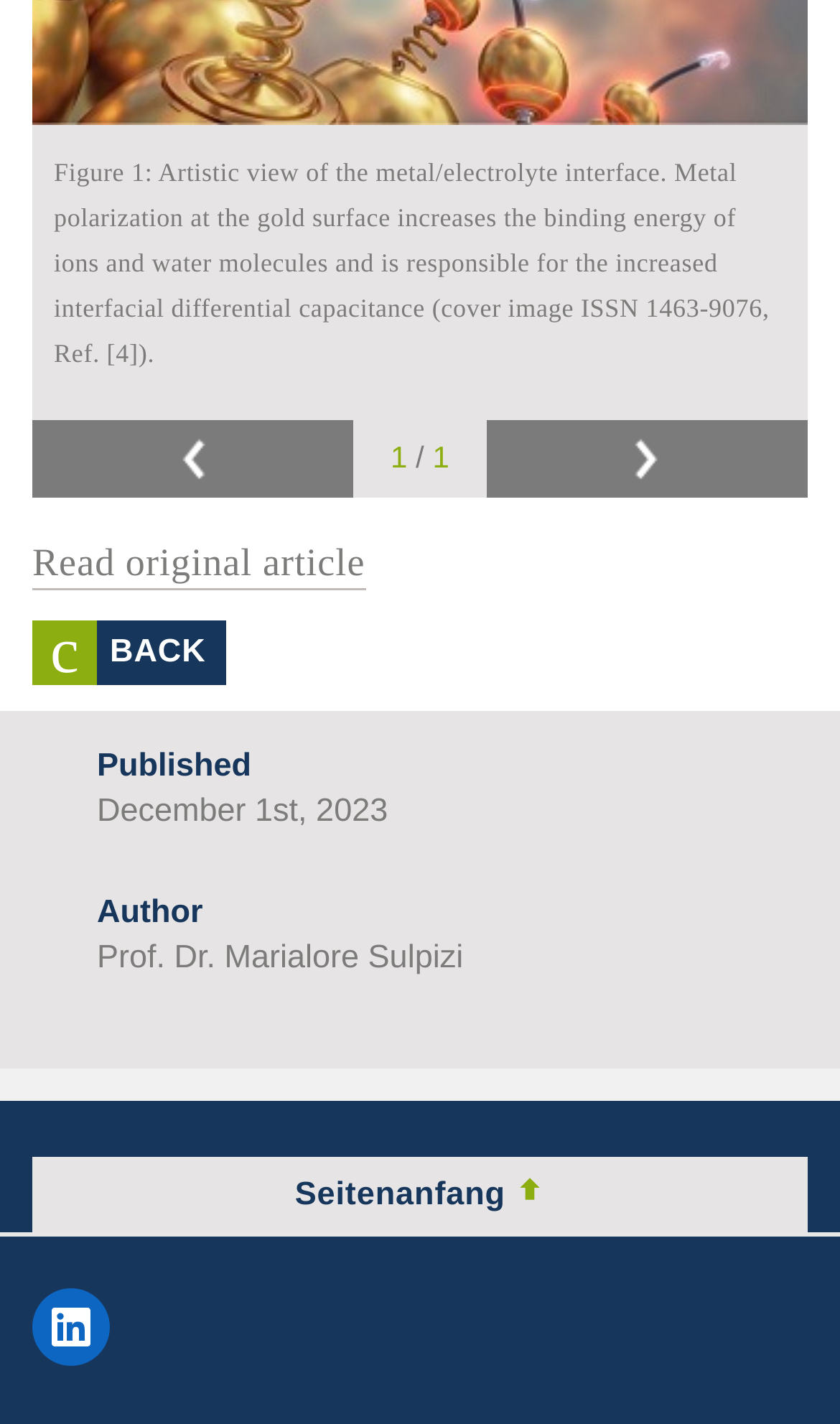Kindly respond to the following question with a single word or a brief phrase: 
Who is the author of the article?

Prof. Dr. Marialore Sulpizi